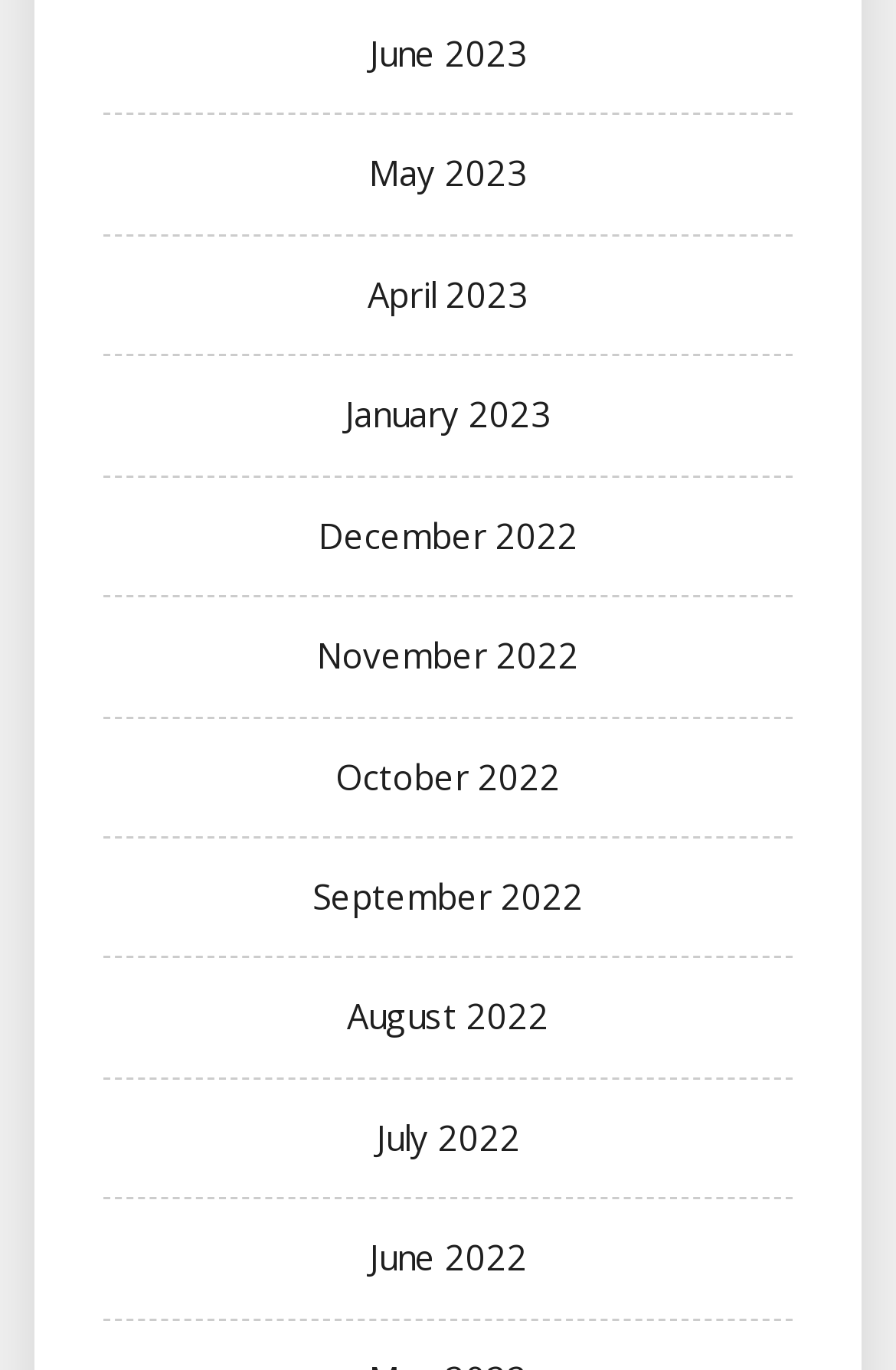Can you identify the bounding box coordinates of the clickable region needed to carry out this instruction: 'Go to the Hall of Fame page'? The coordinates should be four float numbers within the range of 0 to 1, stated as [left, top, right, bottom].

None